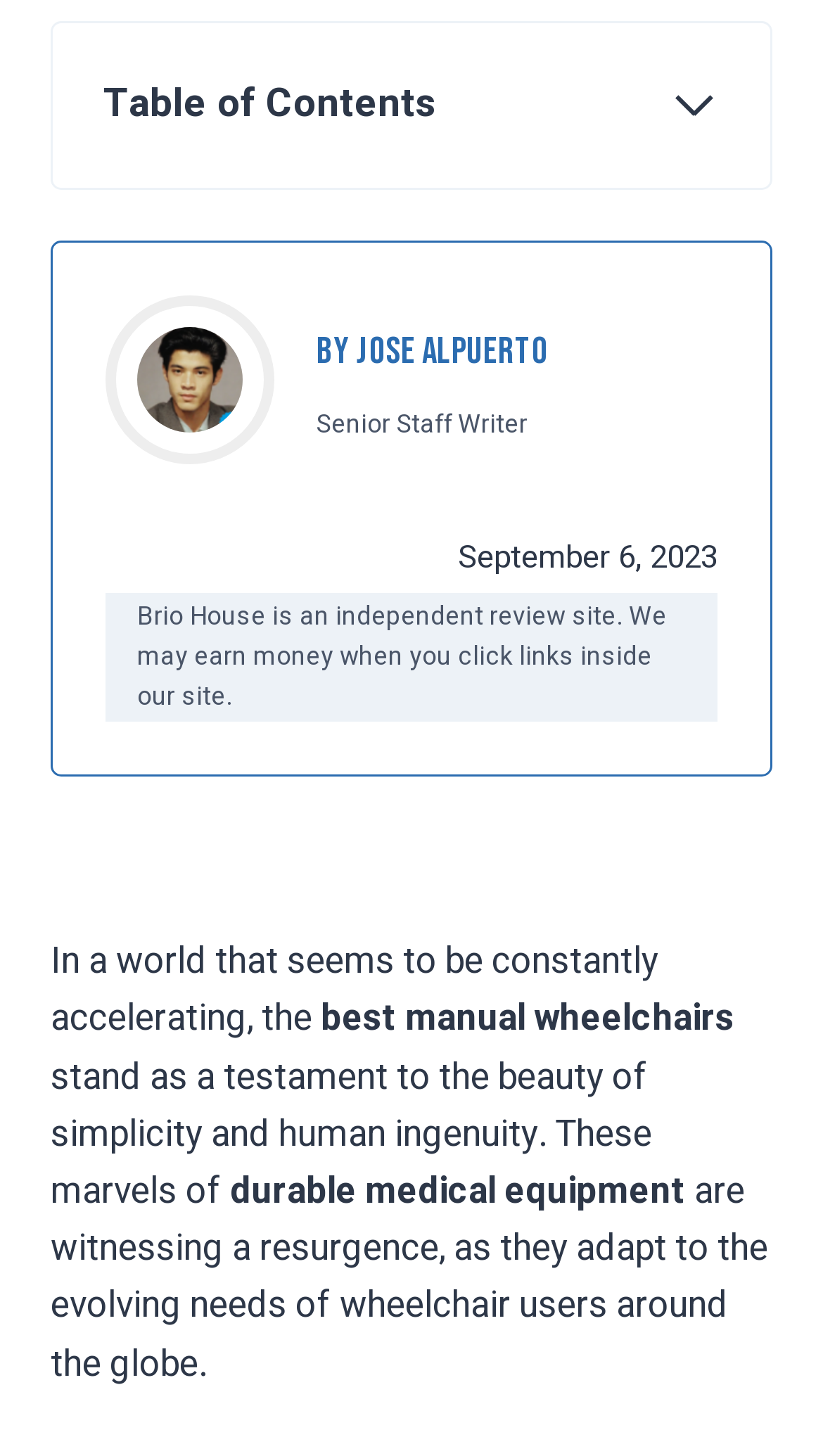Show the bounding box coordinates for the element that needs to be clicked to execute the following instruction: "Call the general enquiries number". Provide the coordinates in the form of four float numbers between 0 and 1, i.e., [left, top, right, bottom].

None